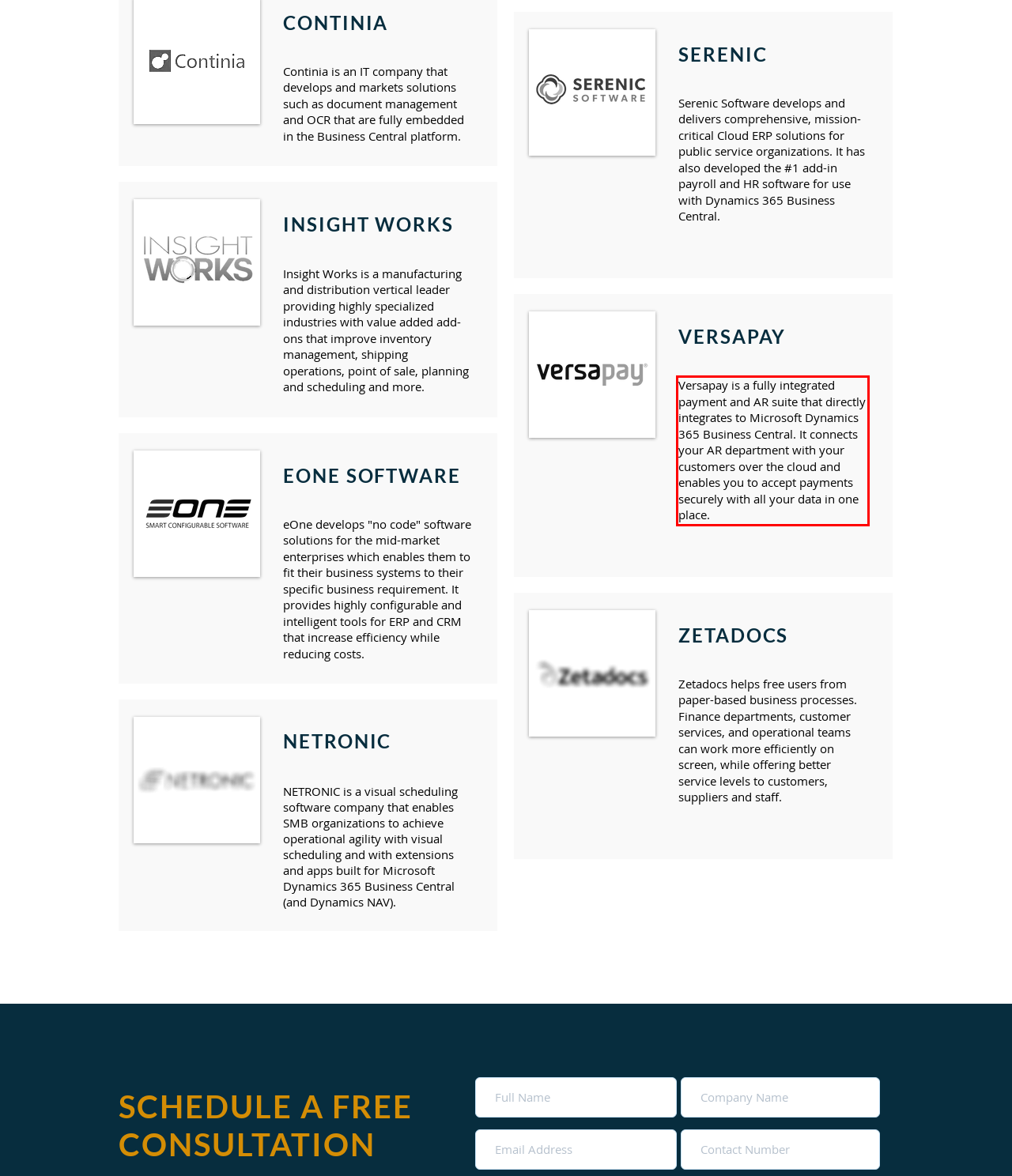From the screenshot of the webpage, locate the red bounding box and extract the text contained within that area.

Versapay is a fully integrated payment and AR suite that directly integrates to Microsoft Dynamics 365 Business Central. It connects your AR department with your customers over the cloud and enables you to accept payments securely with all your data in one place.